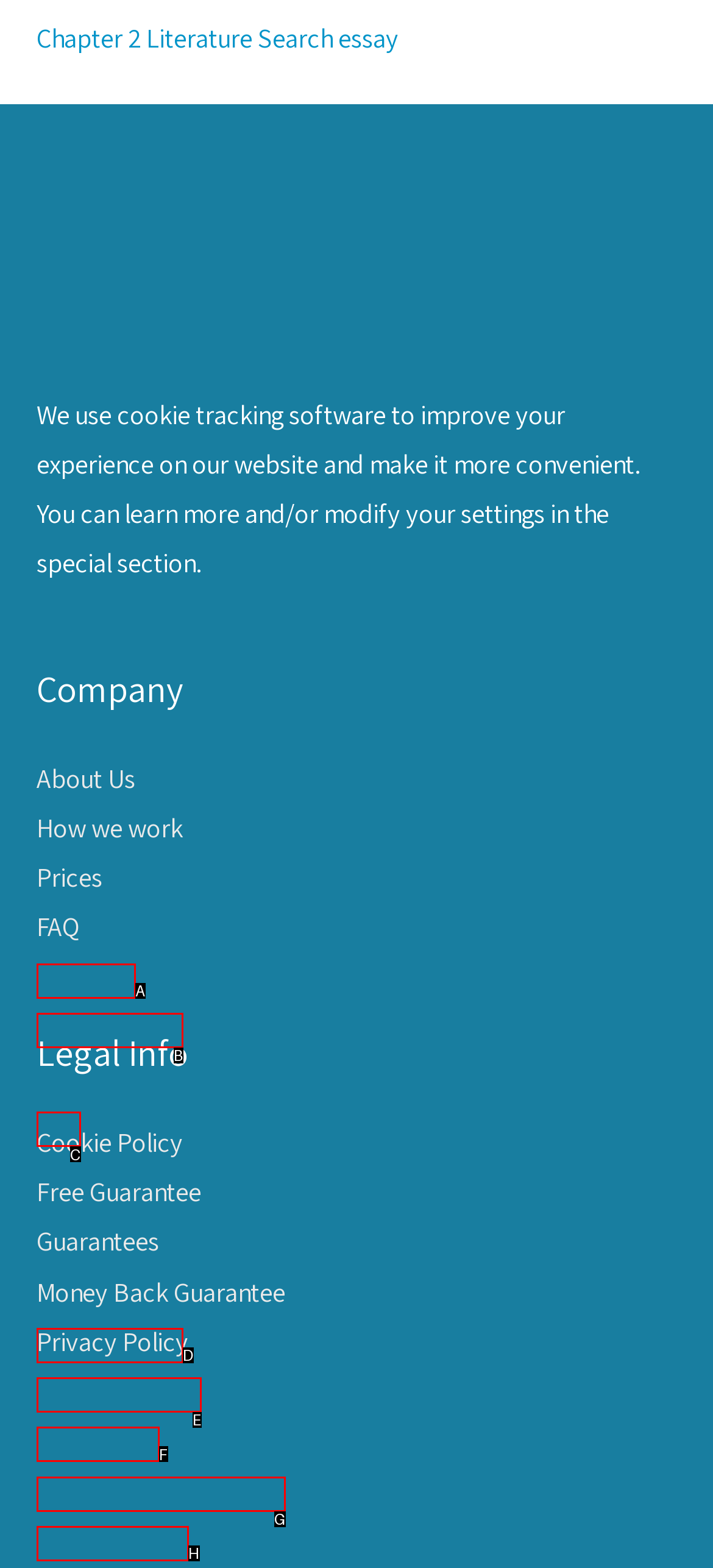From the options provided, determine which HTML element best fits the description: About Us. Answer with the correct letter.

A